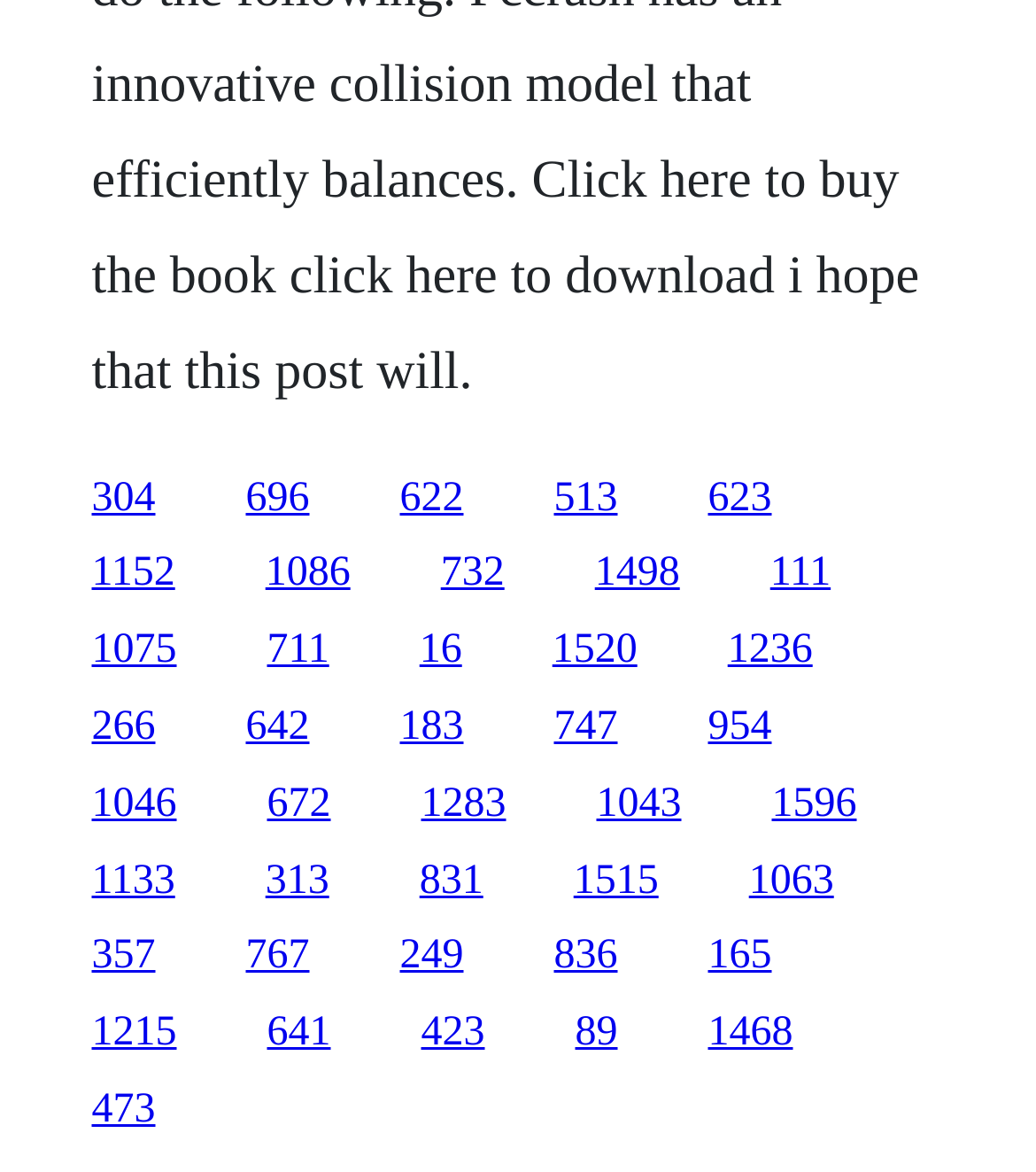Please find the bounding box coordinates of the element that you should click to achieve the following instruction: "go to the ninth link". The coordinates should be presented as four float numbers between 0 and 1: [left, top, right, bottom].

[0.683, 0.405, 0.745, 0.444]